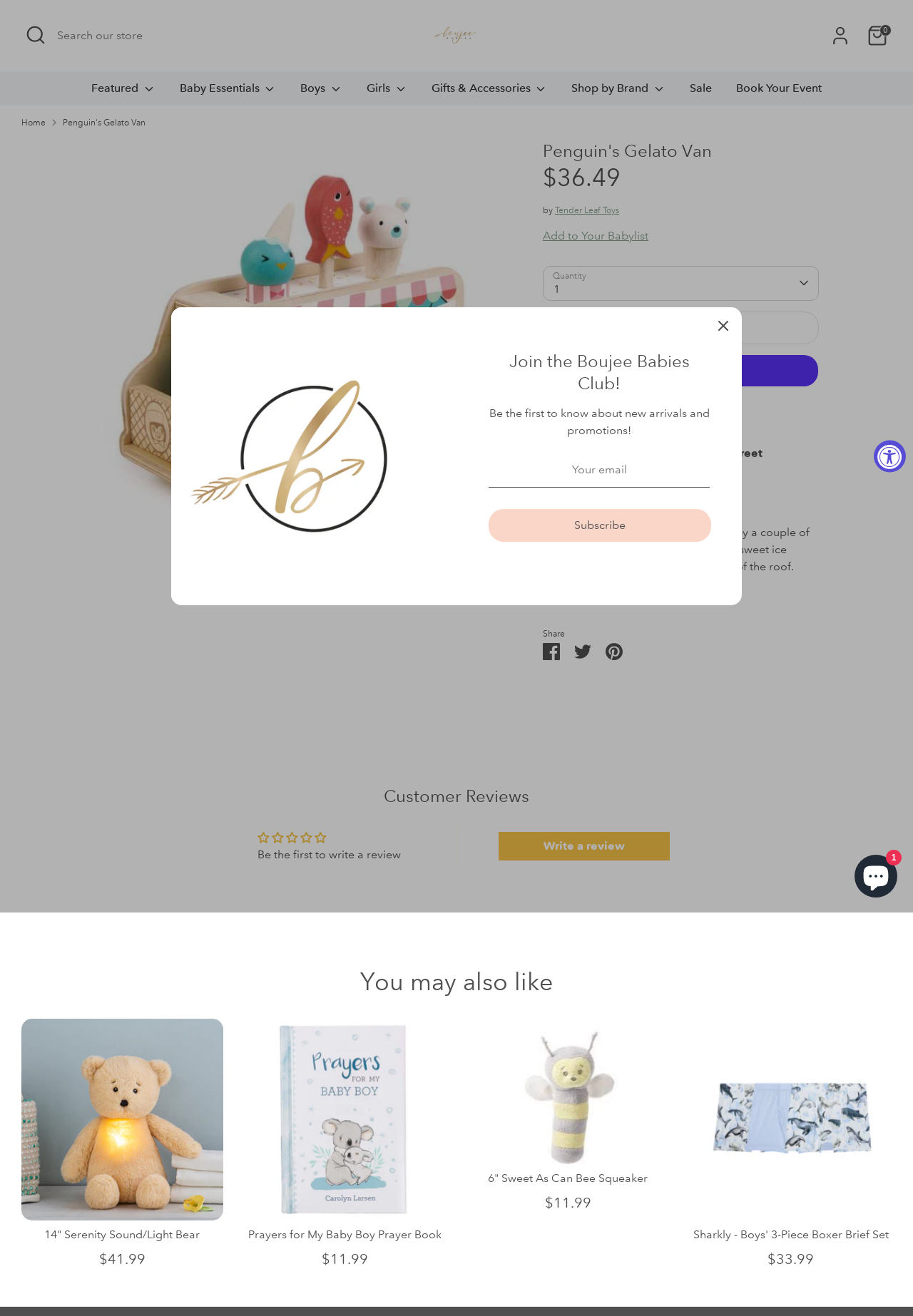Respond to the question with just a single word or phrase: 
What is the average rating of Penguin's Gelato Van?

0.00 stars